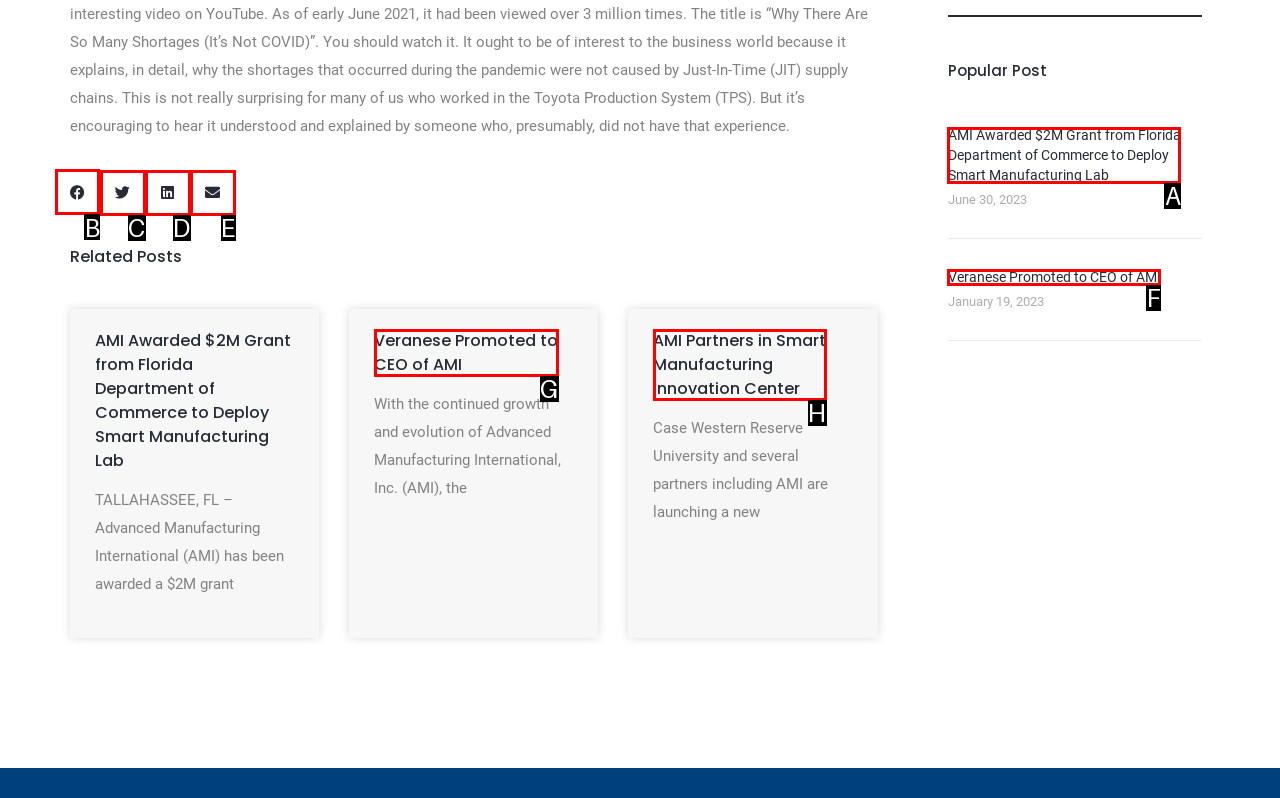Identify which HTML element to click to fulfill the following task: Share on facebook. Provide your response using the letter of the correct choice.

B